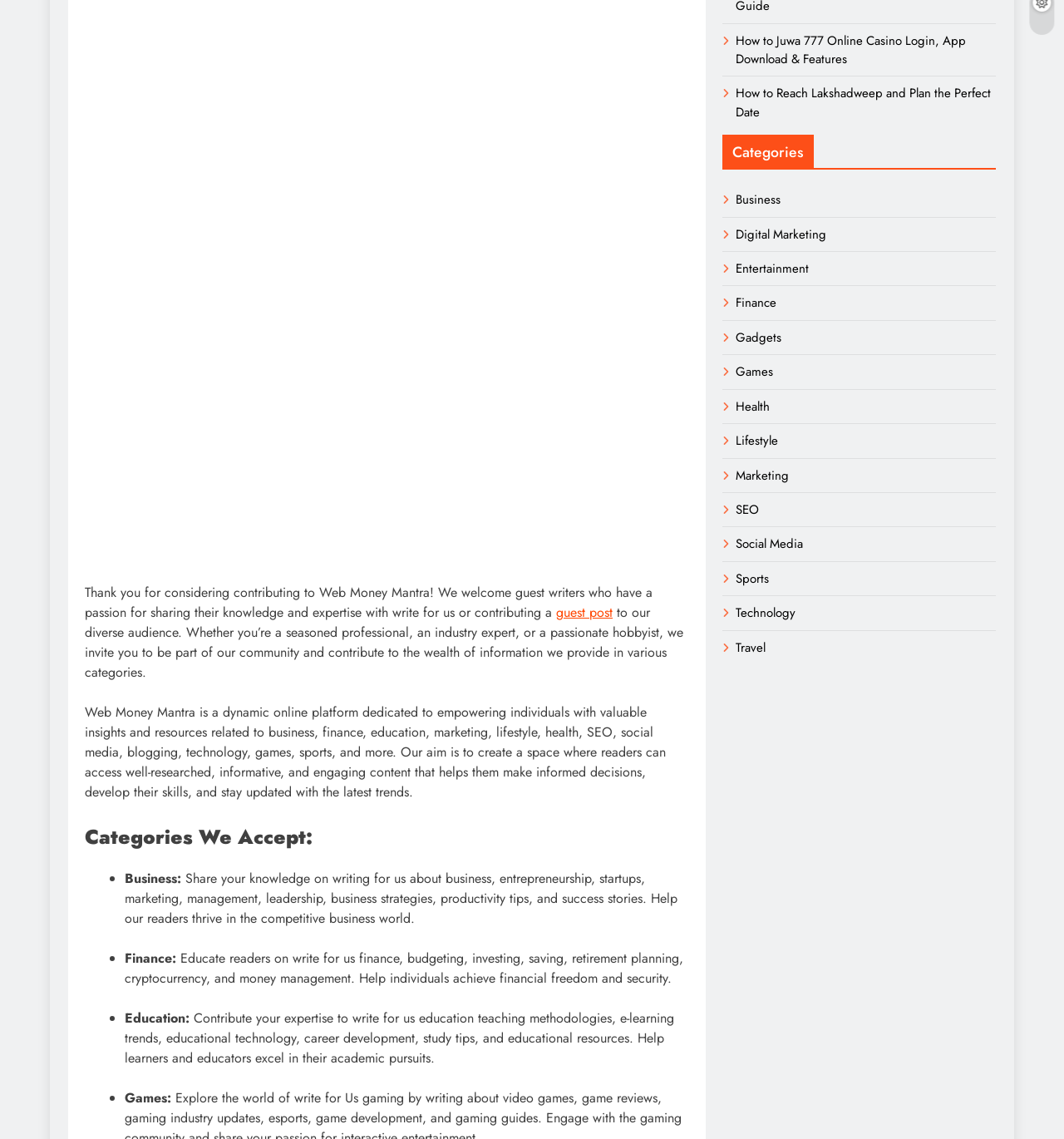Identify the bounding box coordinates for the UI element described as: "guest post".

[0.675, 0.505, 0.725, 0.517]